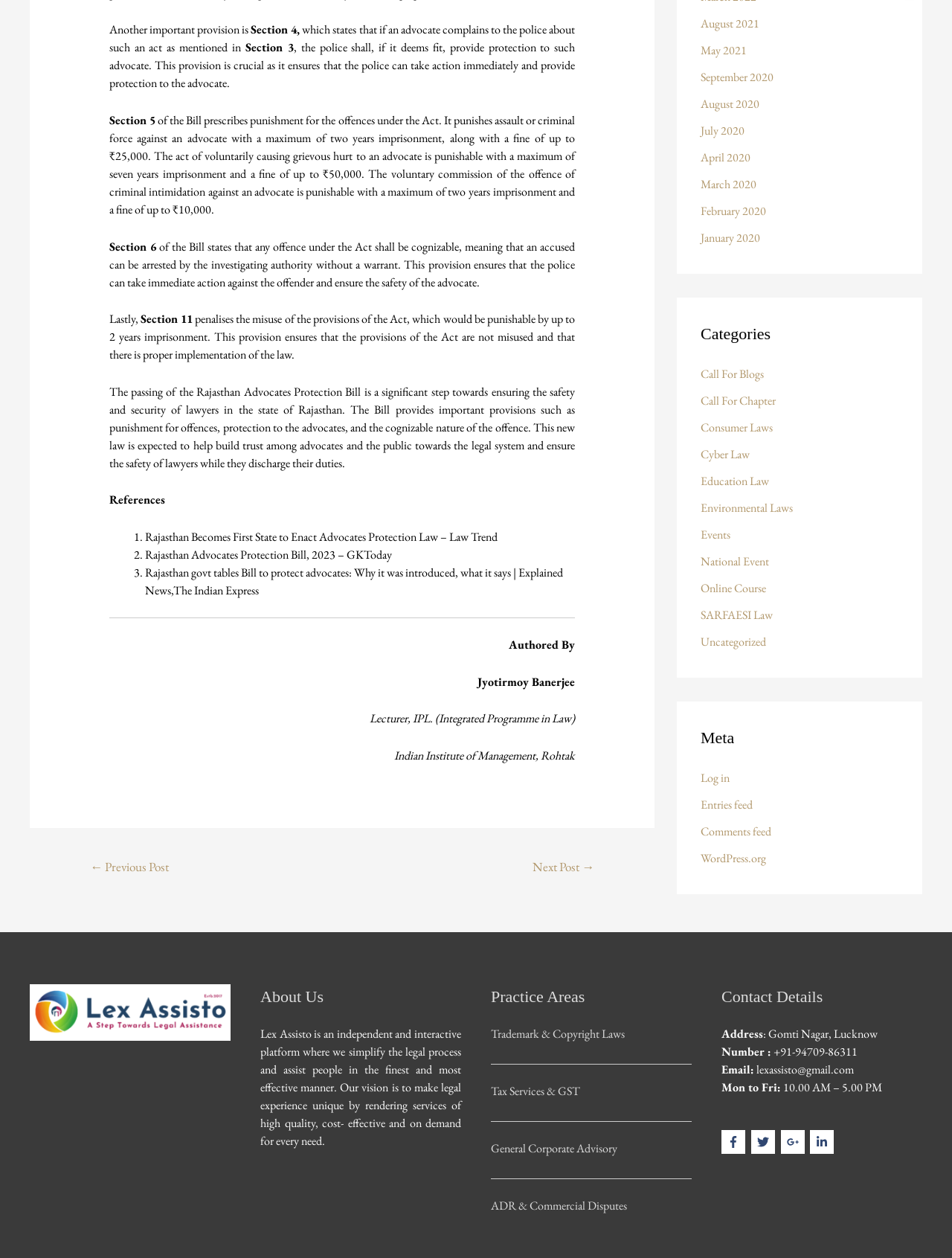Find the bounding box coordinates of the clickable element required to execute the following instruction: "Click on the 'Authored By' link". Provide the coordinates as four float numbers between 0 and 1, i.e., [left, top, right, bottom].

[0.502, 0.536, 0.604, 0.548]